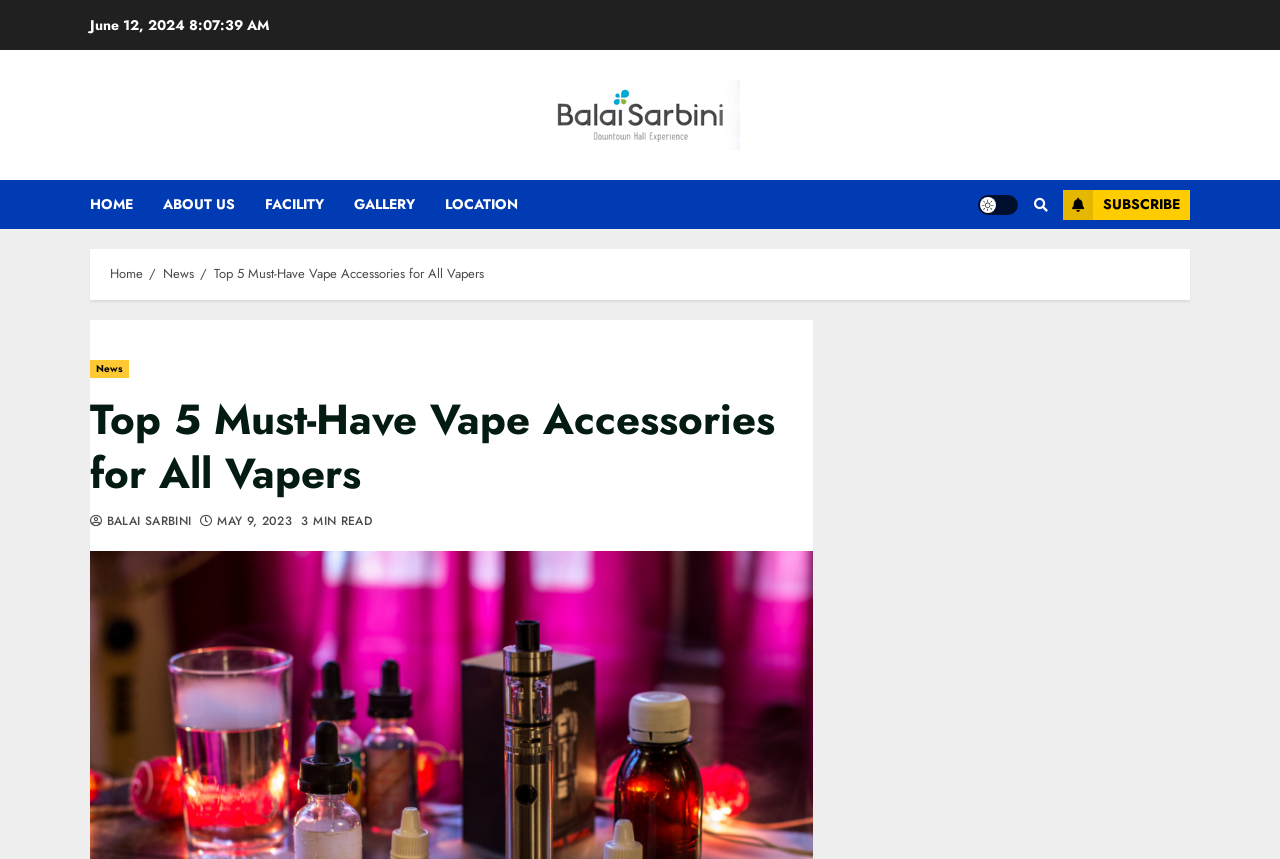Please determine the bounding box coordinates, formatted as (top-left x, top-left y, bottom-right x, bottom-right y), with all values as floating point numbers between 0 and 1. Identify the bounding box of the region described as: Location

[0.348, 0.21, 0.428, 0.267]